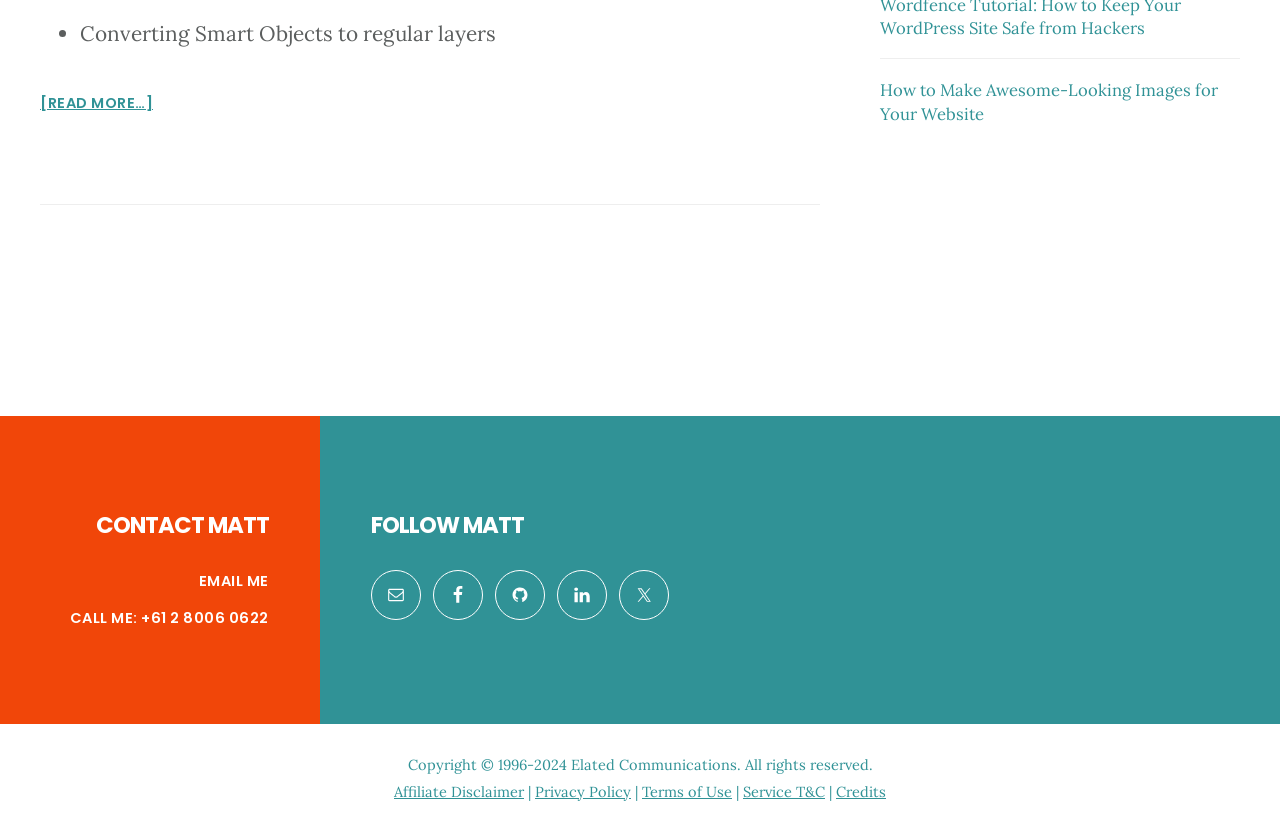Specify the bounding box coordinates of the element's area that should be clicked to execute the given instruction: "Follow Matt on Facebook". The coordinates should be four float numbers between 0 and 1, i.e., [left, top, right, bottom].

[0.338, 0.684, 0.377, 0.744]